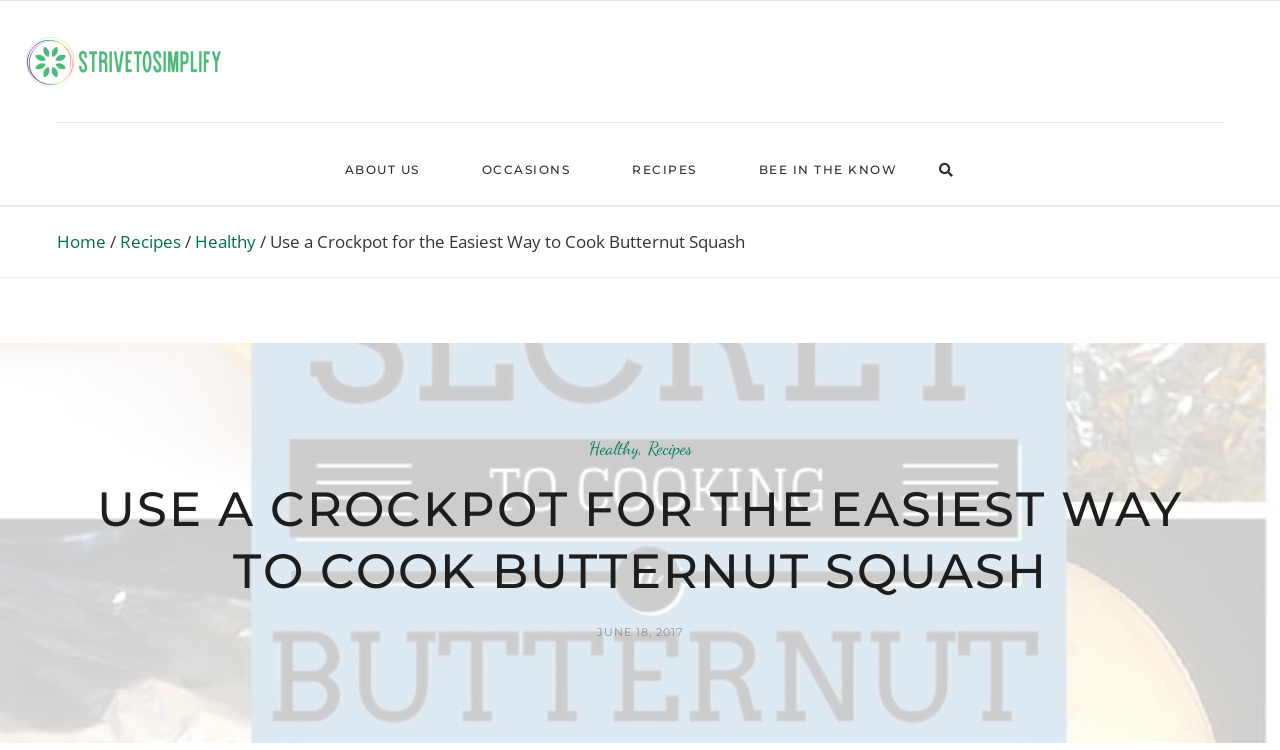Please specify the bounding box coordinates of the region to click in order to perform the following instruction: "view recipes".

[0.094, 0.307, 0.141, 0.337]